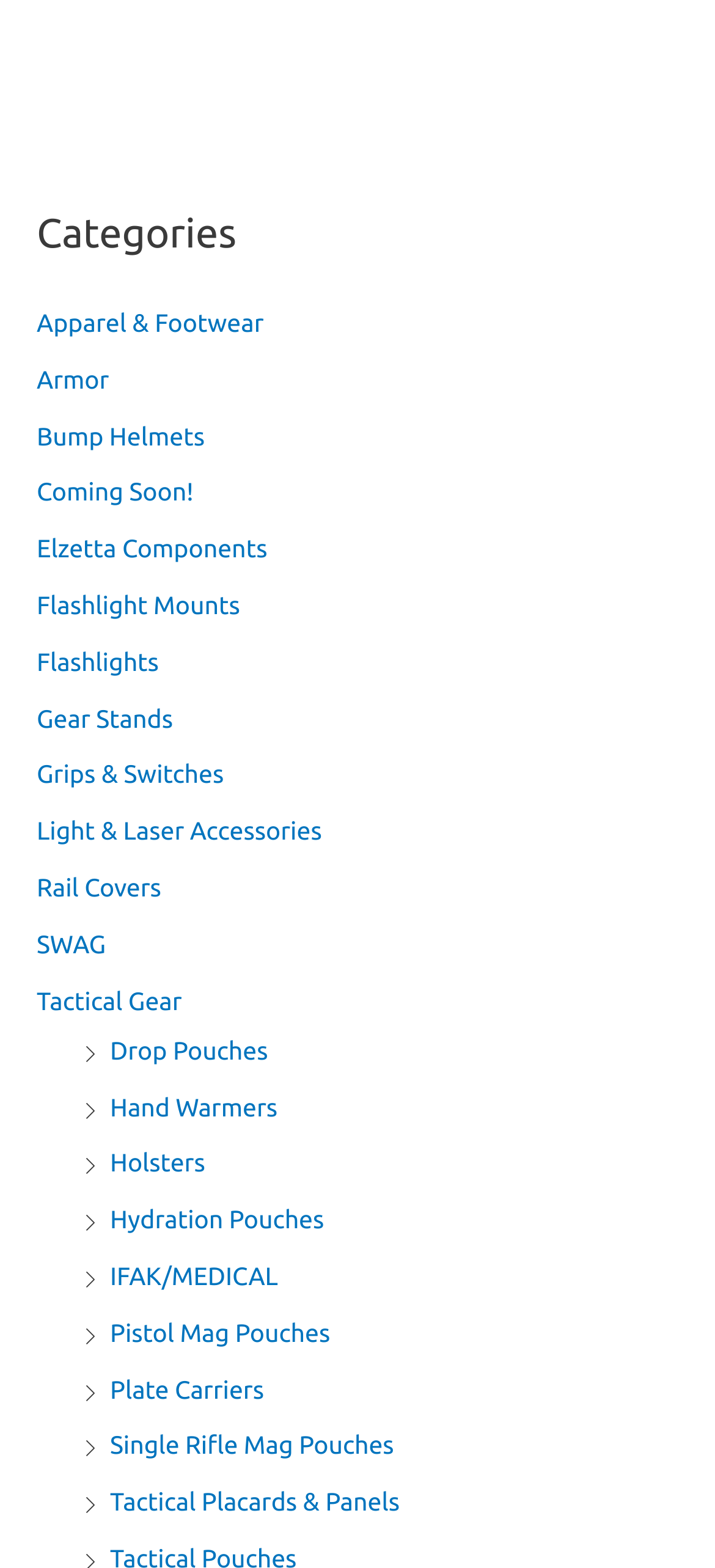Locate the bounding box coordinates for the element described below: "Hand Warmers". The coordinates must be four float values between 0 and 1, formatted as [left, top, right, bottom].

[0.154, 0.696, 0.388, 0.715]